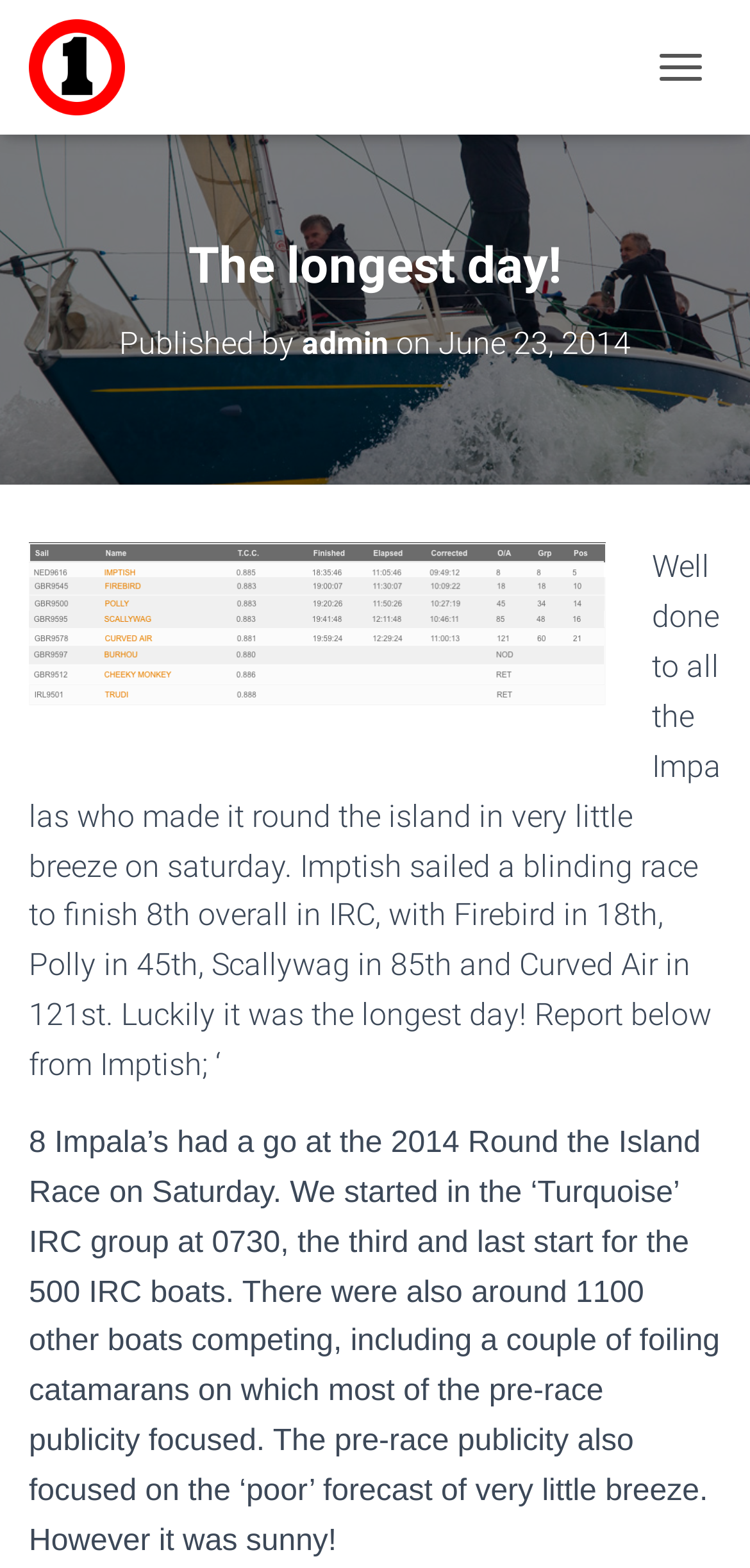Carefully examine the image and provide an in-depth answer to the question: Who wrote the report about Imptish?

I found the answer by reading the text in the StaticText element with the description 'Report below from Imptish; ‘...'. The text explicitly mentions that the report is from Imptish.